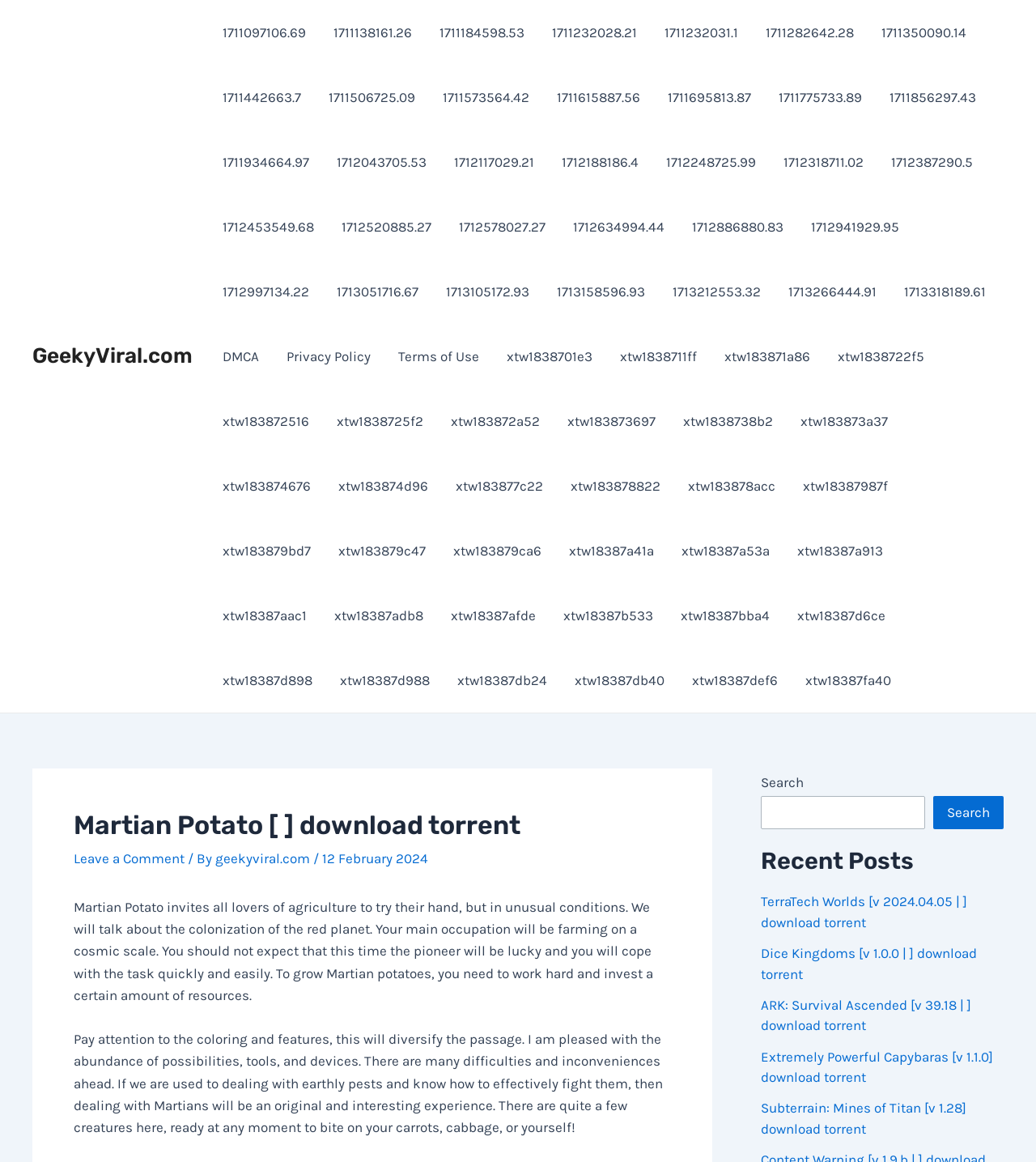What is the purpose of the 'Leave a Comment' link?
Examine the image and give a concise answer in one word or a short phrase.

To leave a comment